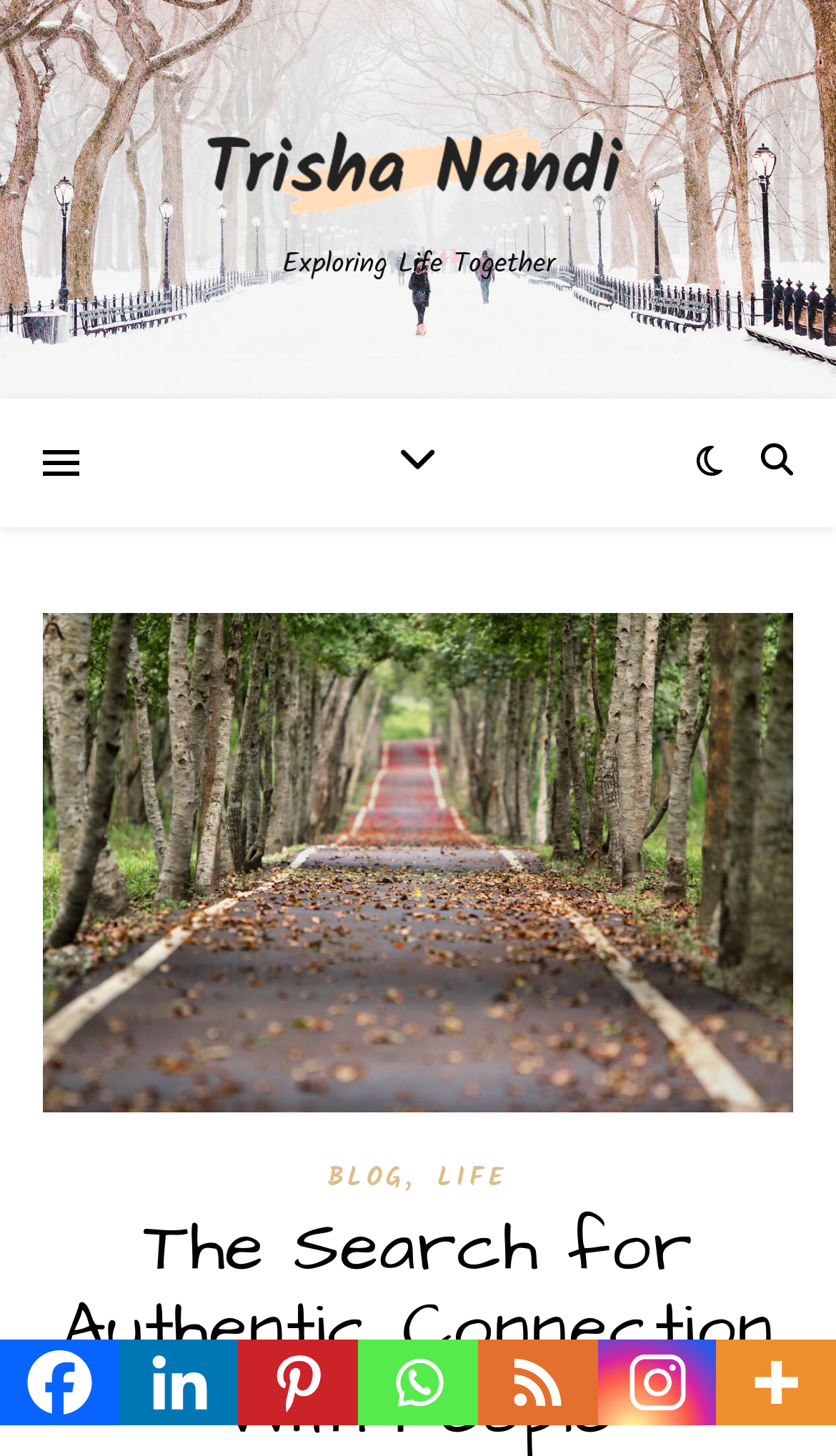Locate the bounding box coordinates of the item that should be clicked to fulfill the instruction: "View Kate Hartshorne's Running in Circles blog".

None